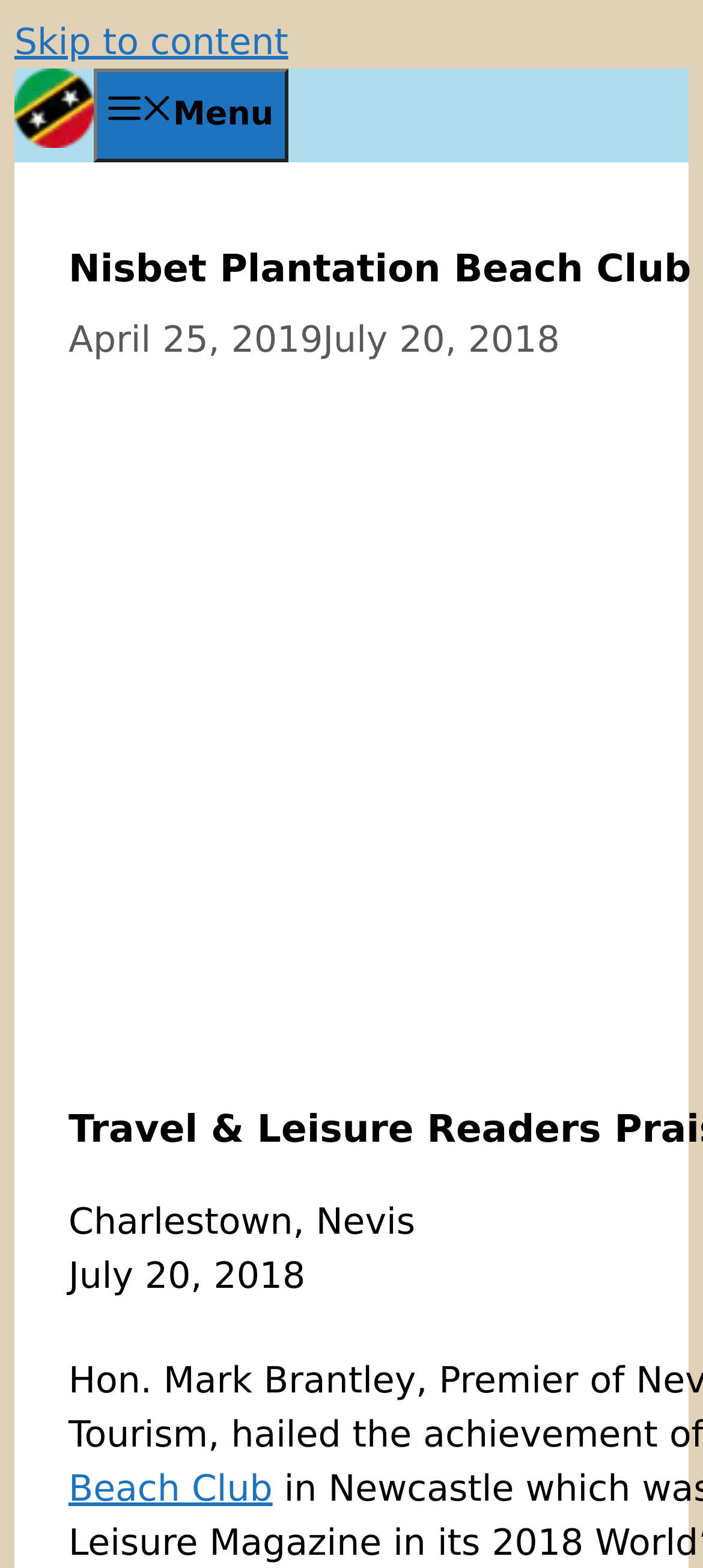Construct a comprehensive description capturing every detail on the webpage.

The webpage is about Nisbet Plantation Beach Club, with a focus on its achievement as one of the world's best. At the top left corner, there is a link to "Skip to content" and another link to "Nevis Island News and Notes" with an accompanying image. To the right of these links, there is a button labeled "Menu" that, when expanded, reveals a dropdown menu.

In the dropdown menu, there are two time elements, one displaying "April 25, 2019" and the other displaying "July 20, 2018". Below these time elements, there is a text "Charlestown, Nevis" and another text "July 20, 2018". The text "July 20, 2018" appears twice on the page, once in the dropdown menu and again below it.

The webpage appears to be a news article or a press release, with a specific date mentioned, July 20, 2018, which is likely the date of the achievement being reported. The article is related to tourism in Nevis, as indicated by the mention of Hon. Mark Brantley, Premier of Nevis and Minister of Tourism, in the meta description.